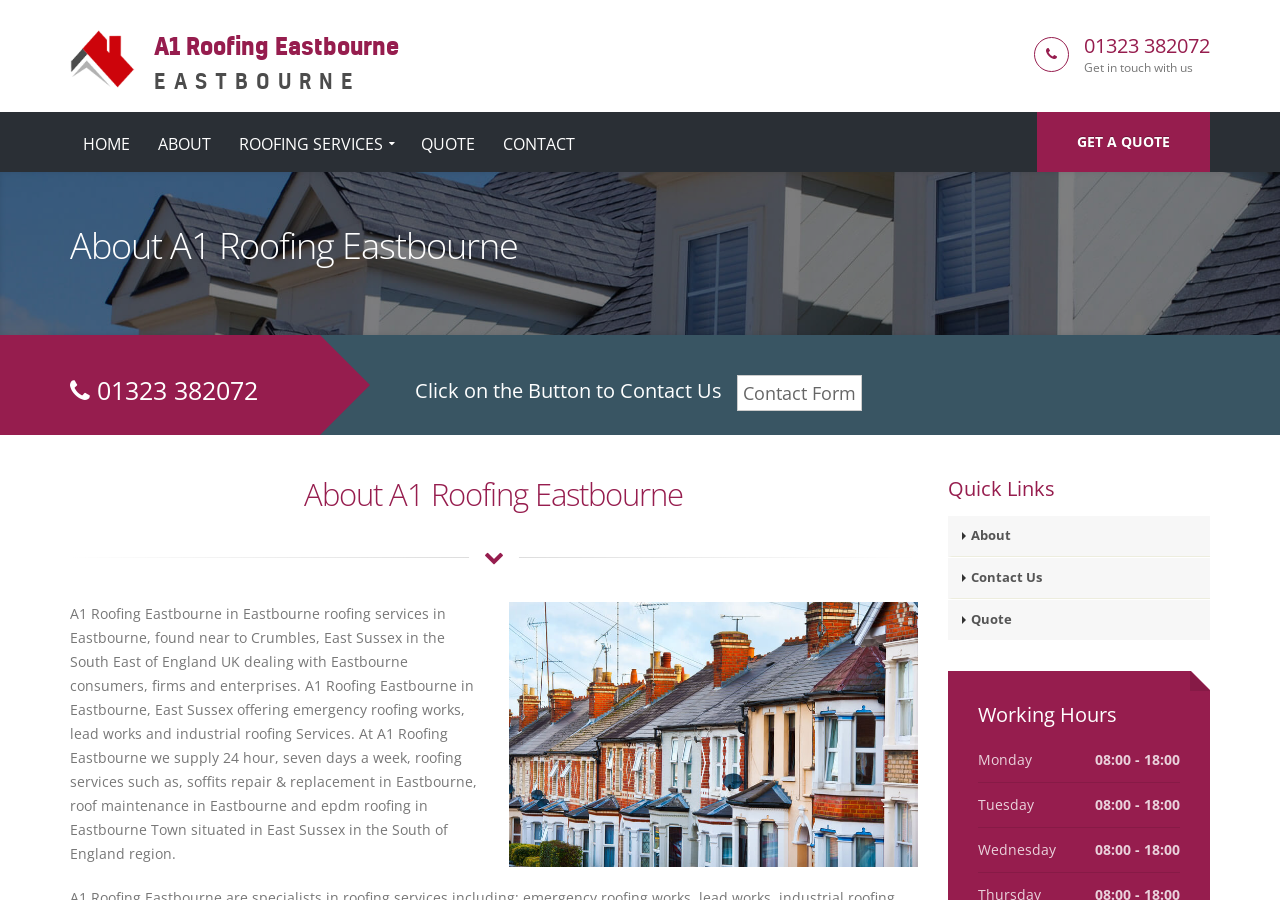Please locate the bounding box coordinates of the element that should be clicked to complete the given instruction: "Fill out the 'Contact Form'".

[0.576, 0.417, 0.673, 0.457]